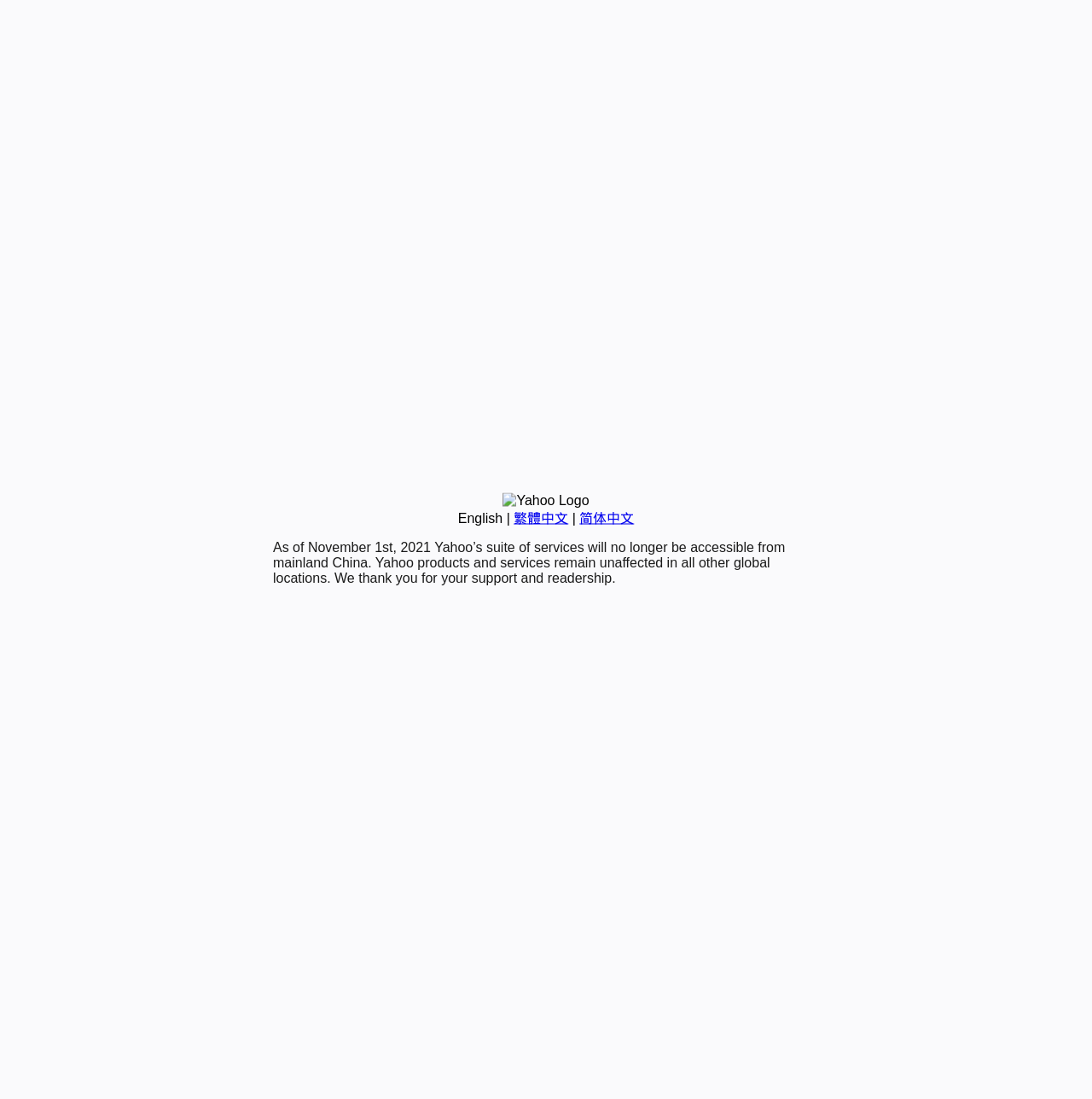Determine the bounding box coordinates for the HTML element described here: "繁體中文".

[0.47, 0.465, 0.52, 0.478]